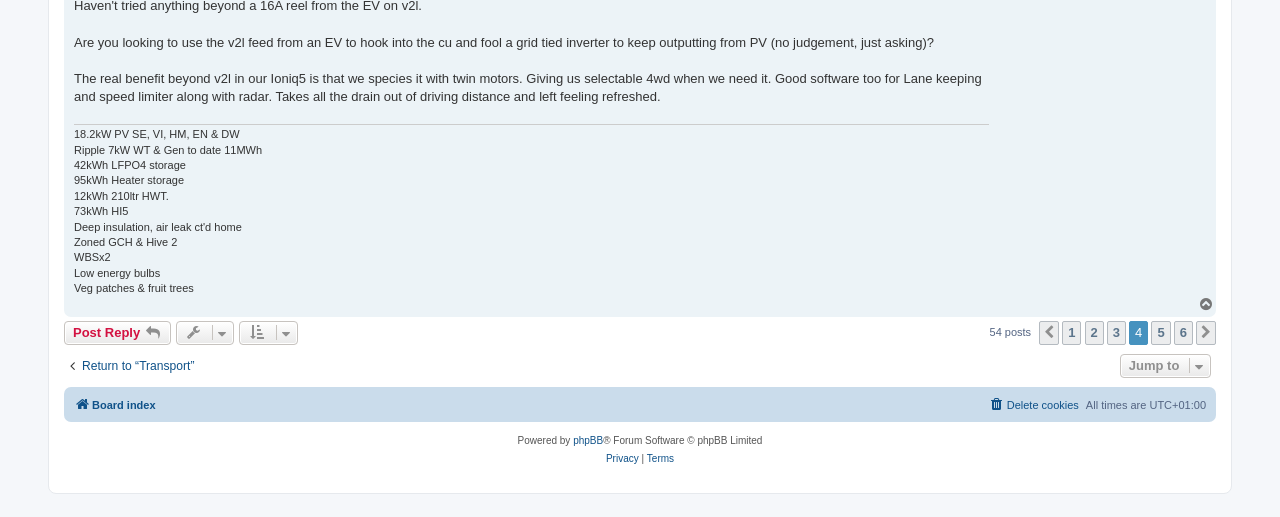Carefully examine the image and provide an in-depth answer to the question: What is the type of vehicle mentioned in the thread?

The type of vehicle mentioned in the thread is Ioniq5, which is mentioned in the second static text element as having twin motors and selectable 4wd.